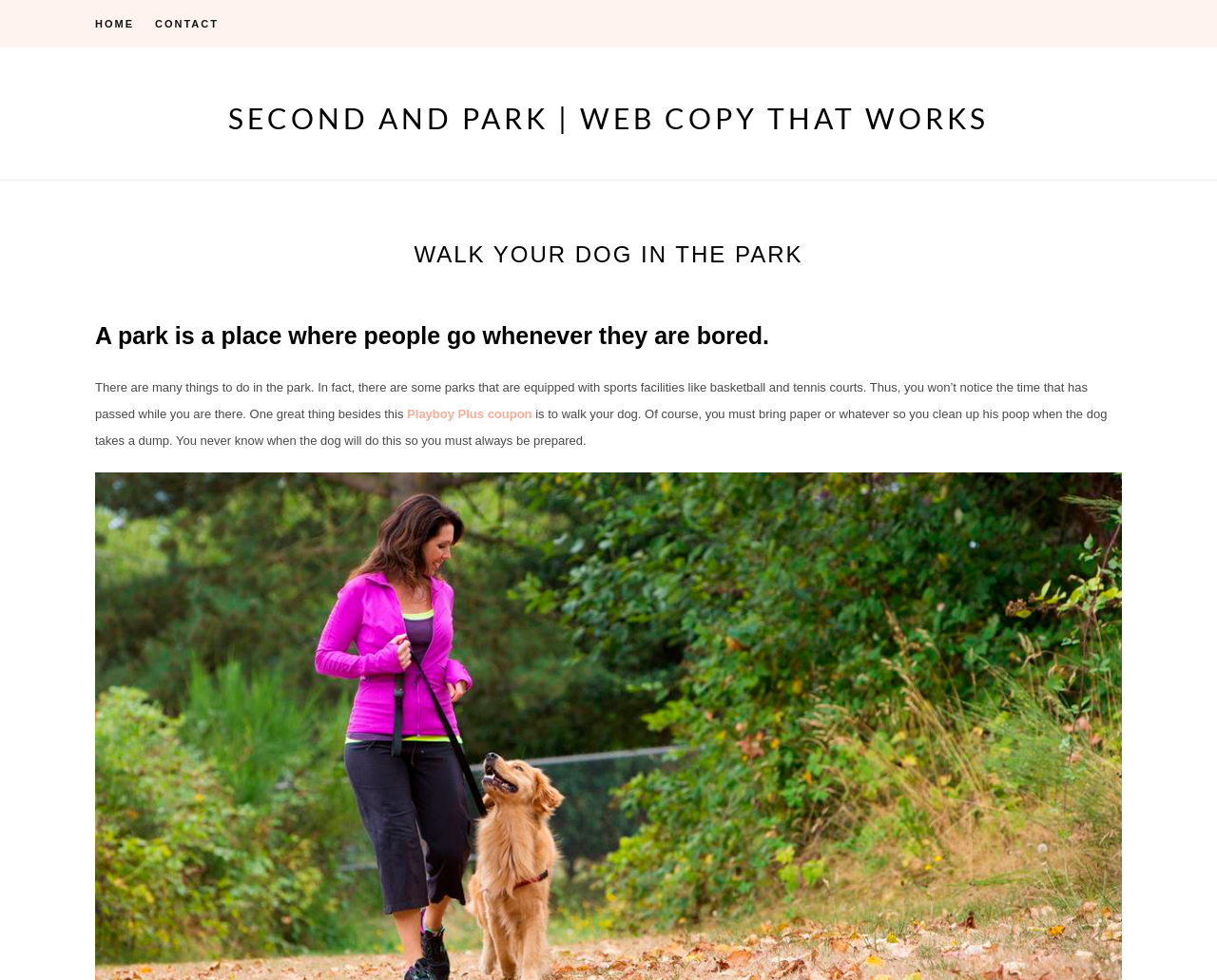Craft a detailed narrative of the webpage's structure and content.

The webpage appears to be about a park, with the title "Second And Park | Web Copy That Works" prominently displayed at the top. Below the title, there are two links, "HOME" and "CONTACT", positioned side by side near the top left corner of the page.

The main content of the page is divided into sections, with headings and paragraphs of text. The first heading, "WALK YOUR DOG IN THE PARK", is followed by a paragraph that describes a park as a place where people go when they are bored, and mentions the various activities that can be done there, such as playing sports like basketball and tennis.

Below this paragraph, there is a link to a "Playboy Plus coupon", which is positioned to the right of the text. The text continues, discussing the benefits of walking a dog in the park, including the importance of being prepared to clean up after the dog.

Overall, the webpage has a simple layout, with a clear hierarchy of headings and text, and a few links and interactive elements scattered throughout.